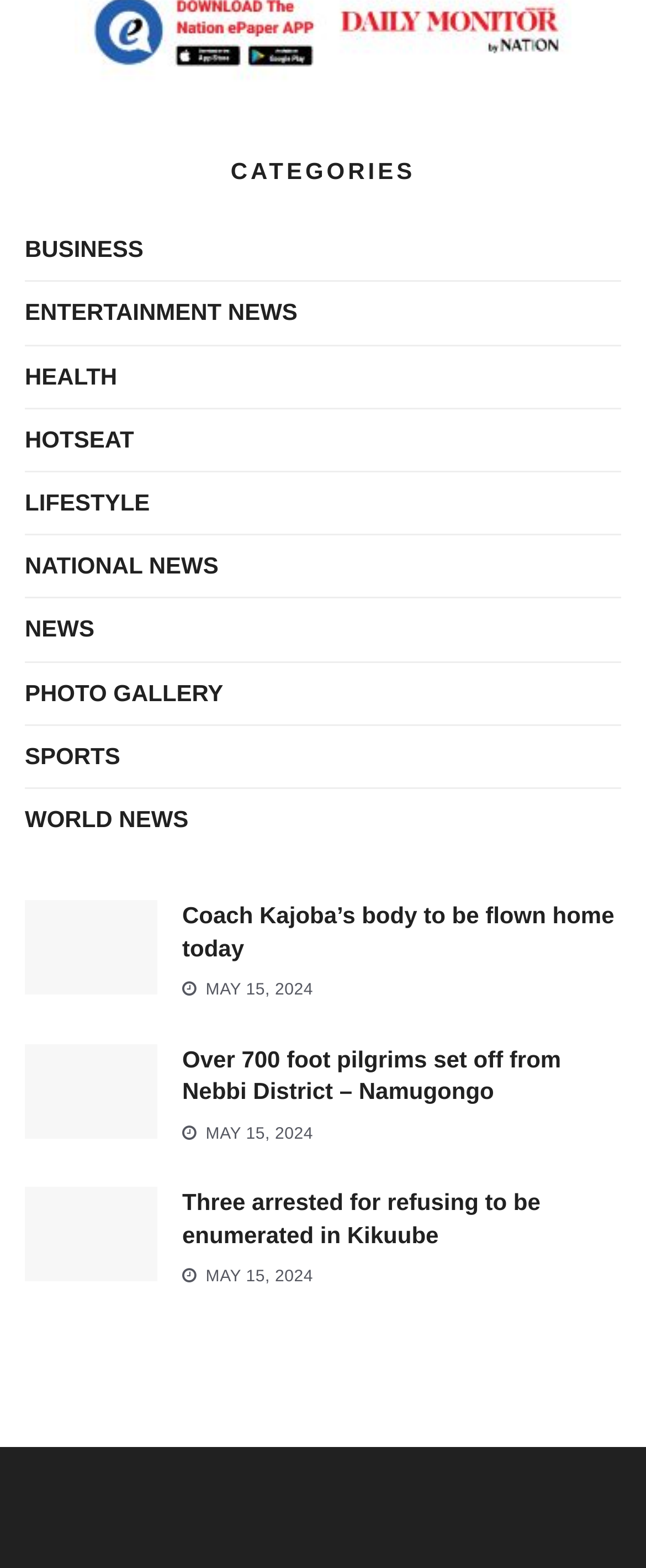How many categories are listed?
Answer the question based on the image using a single word or a brief phrase.

9